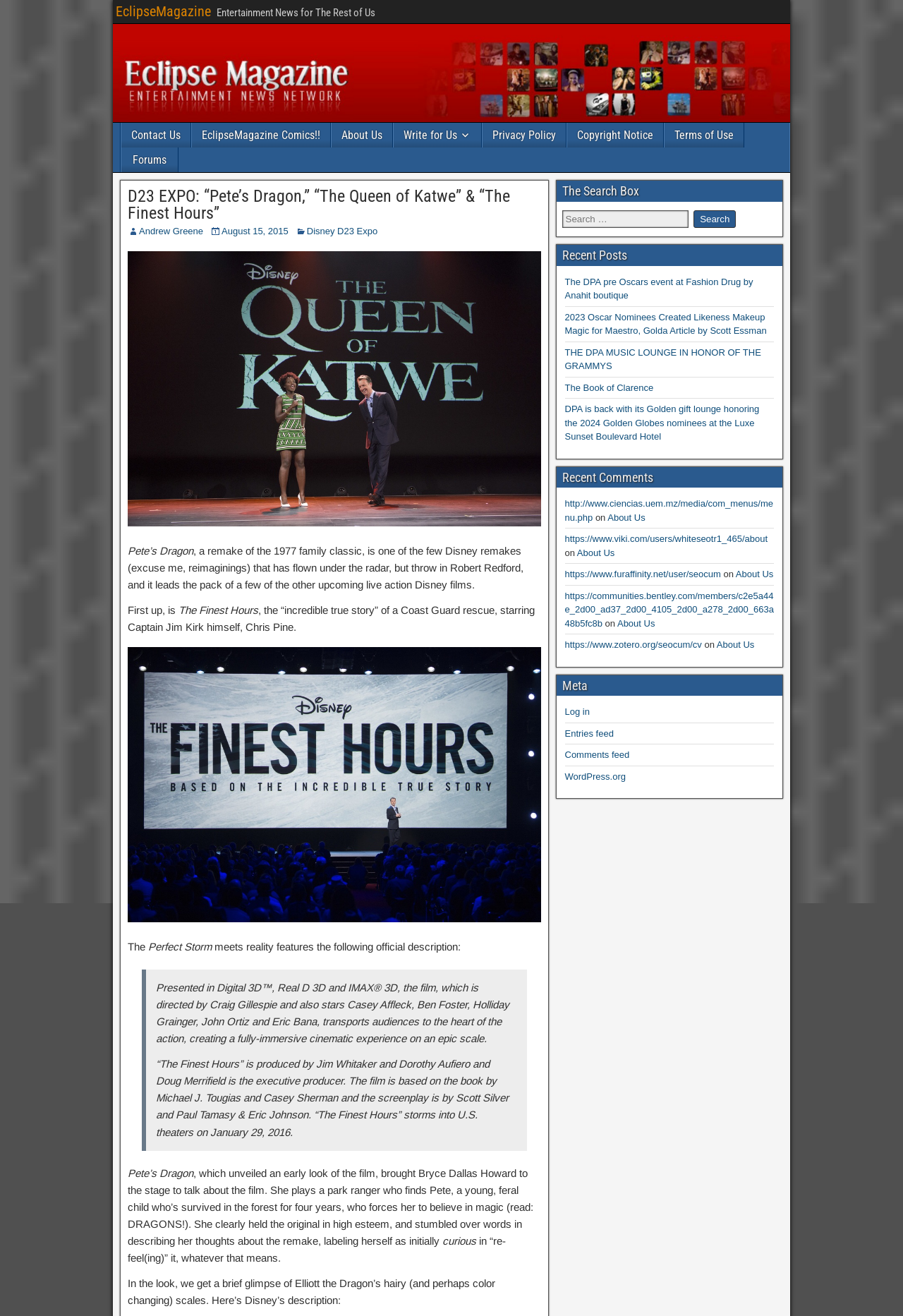Identify the bounding box coordinates of the area you need to click to perform the following instruction: "Check recent posts".

[0.616, 0.186, 0.866, 0.202]